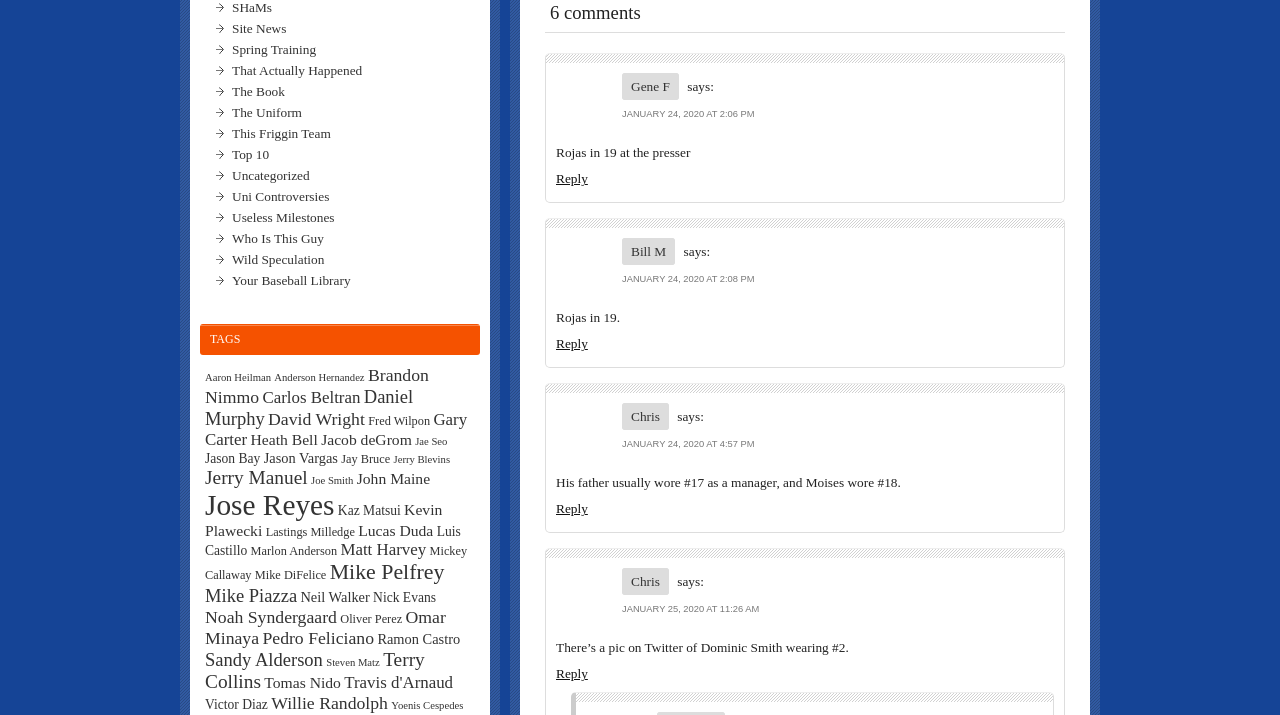Please determine the bounding box coordinates for the element with the description: "Who Is This Guy".

[0.181, 0.323, 0.253, 0.344]